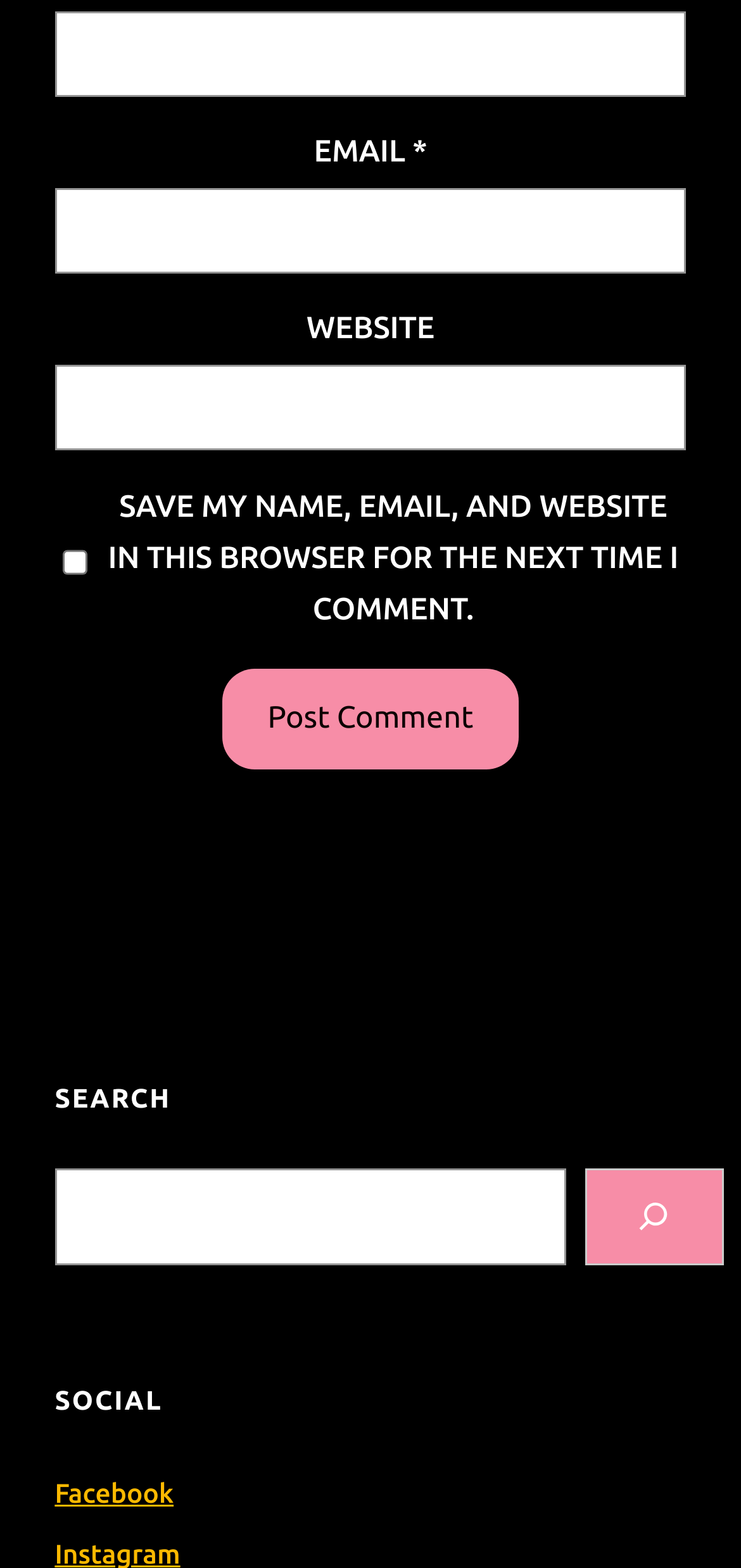Please indicate the bounding box coordinates for the clickable area to complete the following task: "Enter your name". The coordinates should be specified as four float numbers between 0 and 1, i.e., [left, top, right, bottom].

[0.074, 0.007, 0.926, 0.062]